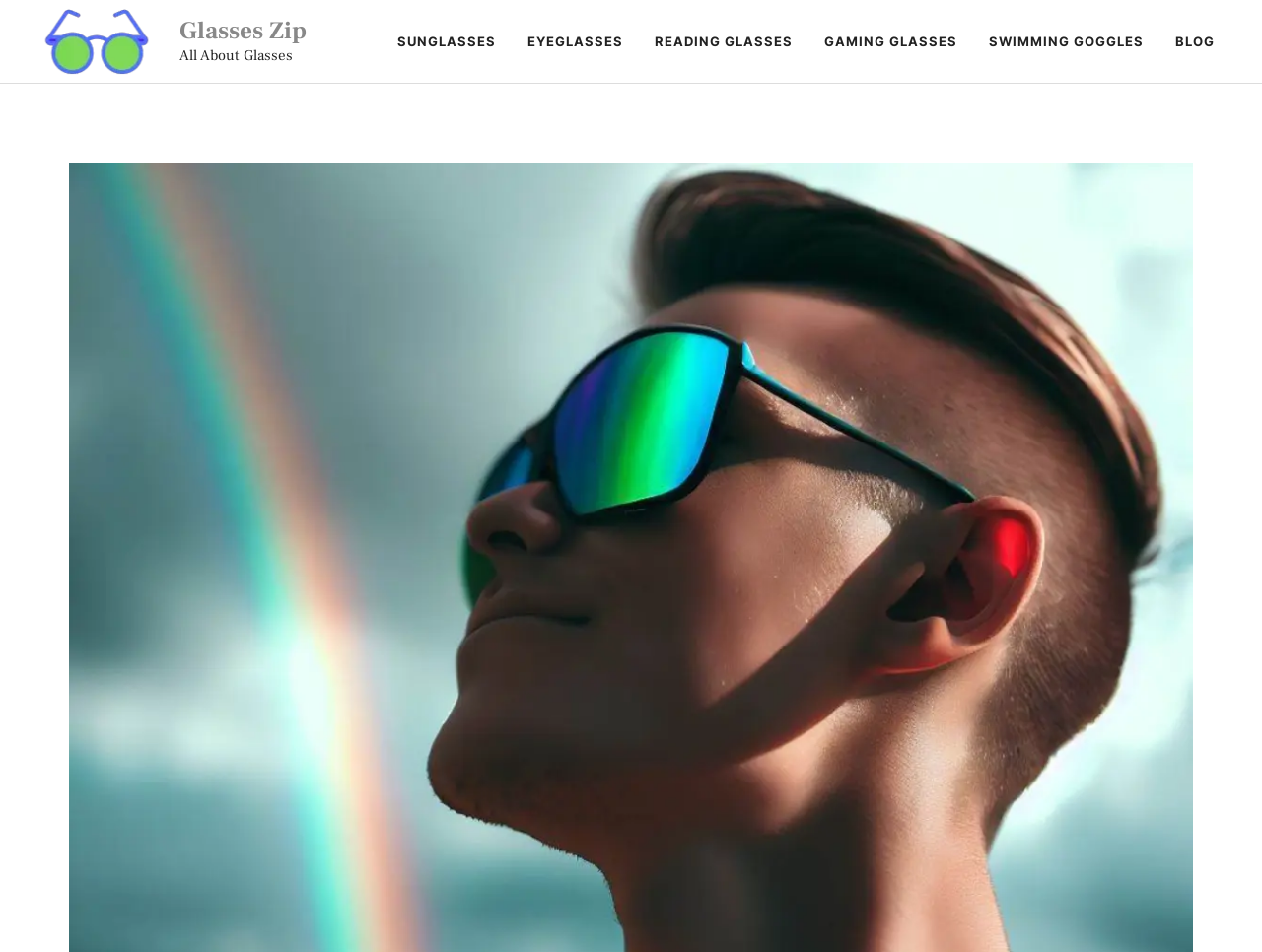Find the bounding box coordinates of the element you need to click on to perform this action: 'navigate to SUNGLASSES'. The coordinates should be represented by four float values between 0 and 1, in the format [left, top, right, bottom].

[0.302, 0.013, 0.405, 0.075]